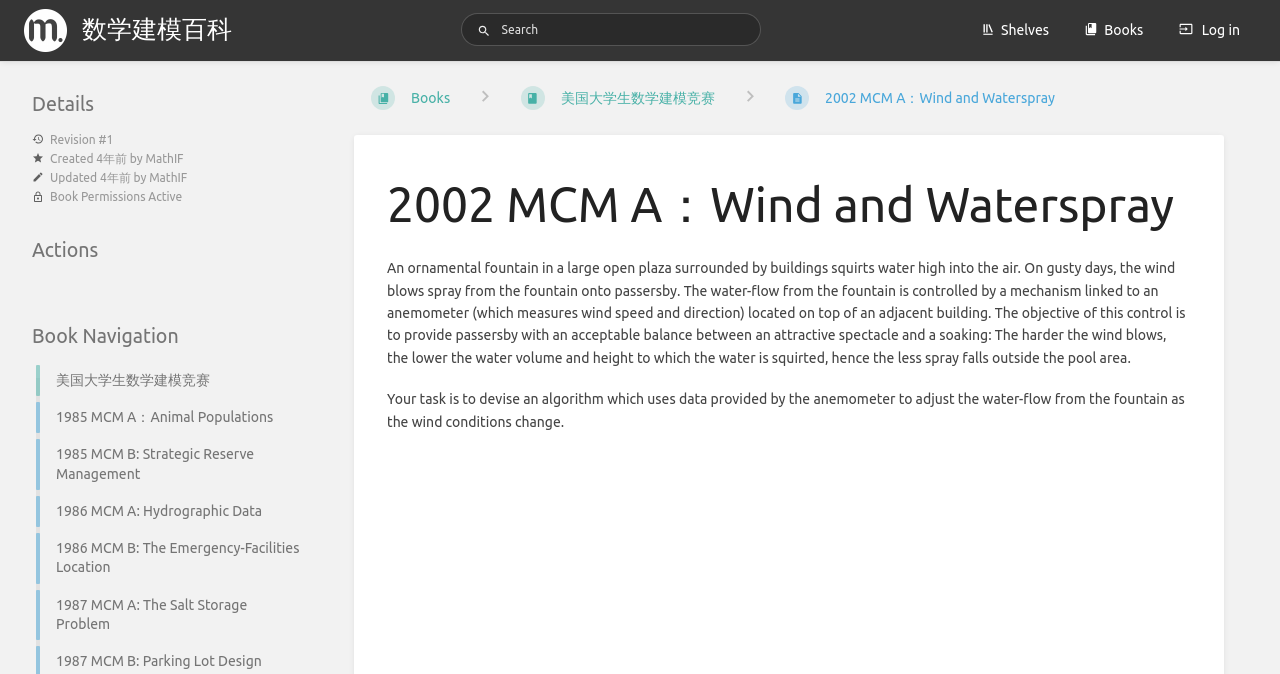What is the task of the algorithm?
Please utilize the information in the image to give a detailed response to the question.

The task of the algorithm is to devise a way to adjust the water-flow from the fountain based on the data provided by the anemometer, which measures wind speed and direction.